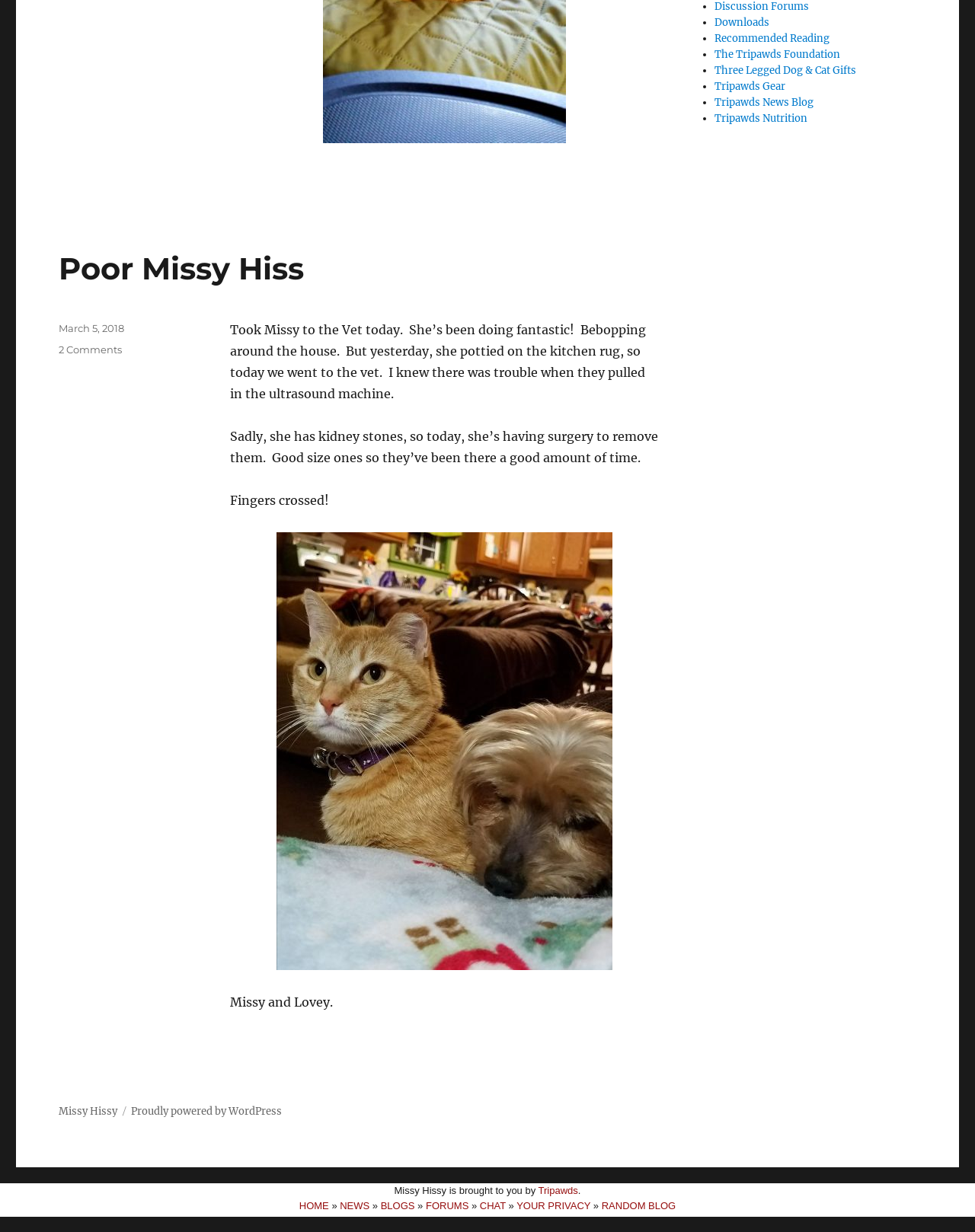Locate the bounding box coordinates of the clickable element to fulfill the following instruction: "Go to 'NEWS'". Provide the coordinates as four float numbers between 0 and 1 in the format [left, top, right, bottom].

[0.349, 0.974, 0.379, 0.983]